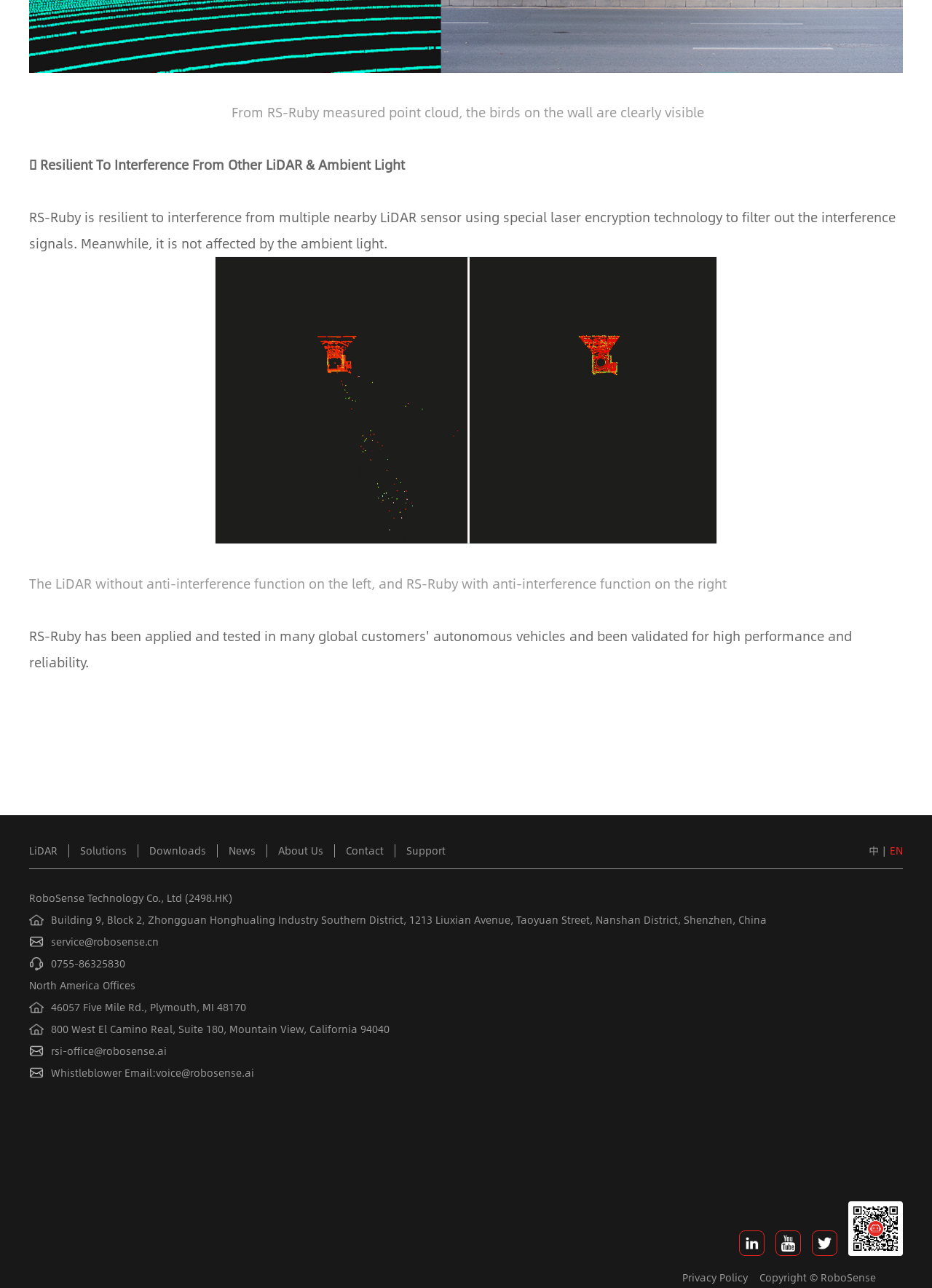Can you find the bounding box coordinates for the element to click on to achieve the instruction: "Send email to whistleblower"?

[0.167, 0.827, 0.273, 0.839]